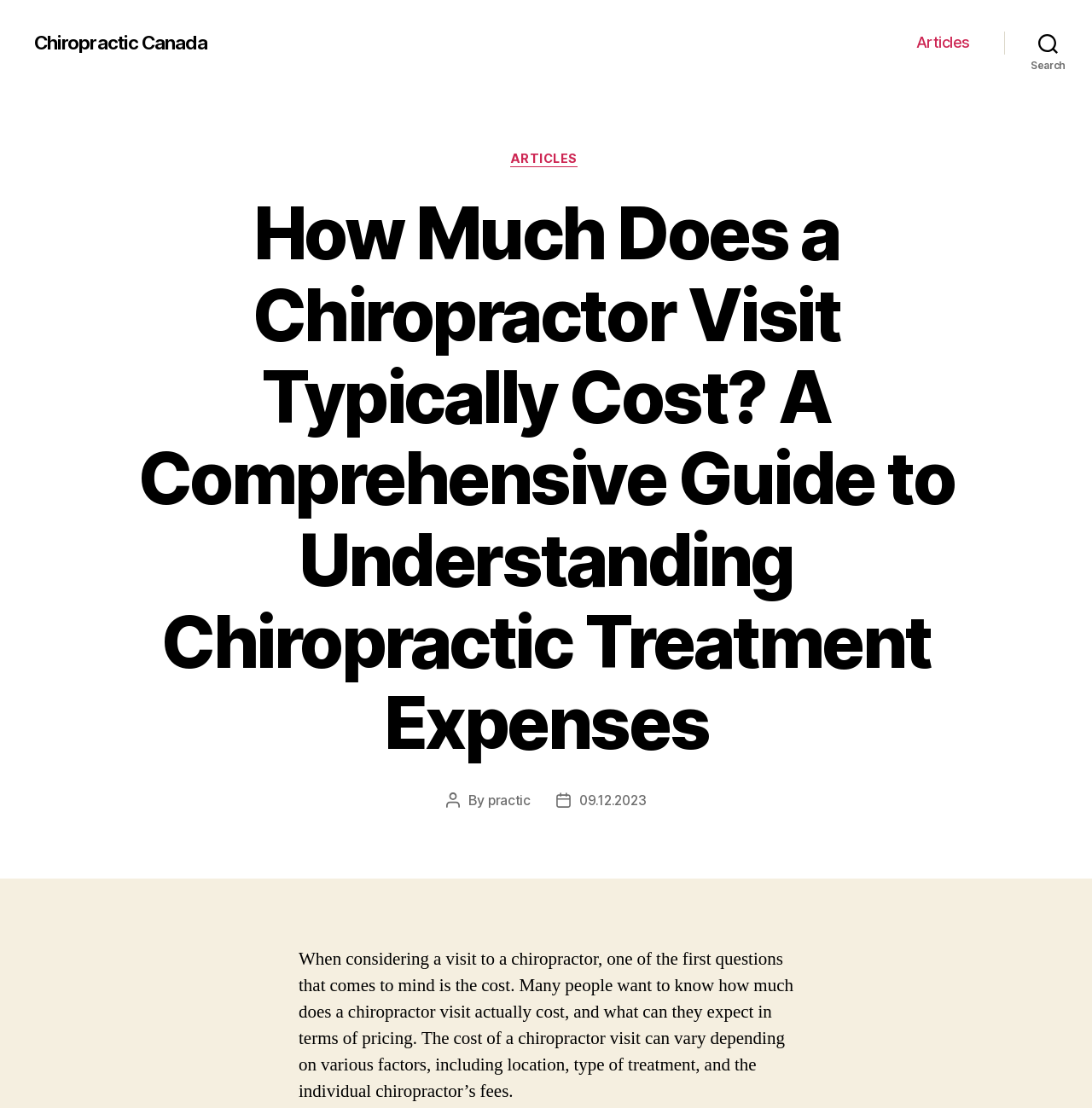What is the main topic of this webpage?
Kindly offer a comprehensive and detailed response to the question.

Based on the webpage content, the main topic is about the cost of a chiropractor visit, including factors that affect the pricing and what to expect in terms of treatment expenses.